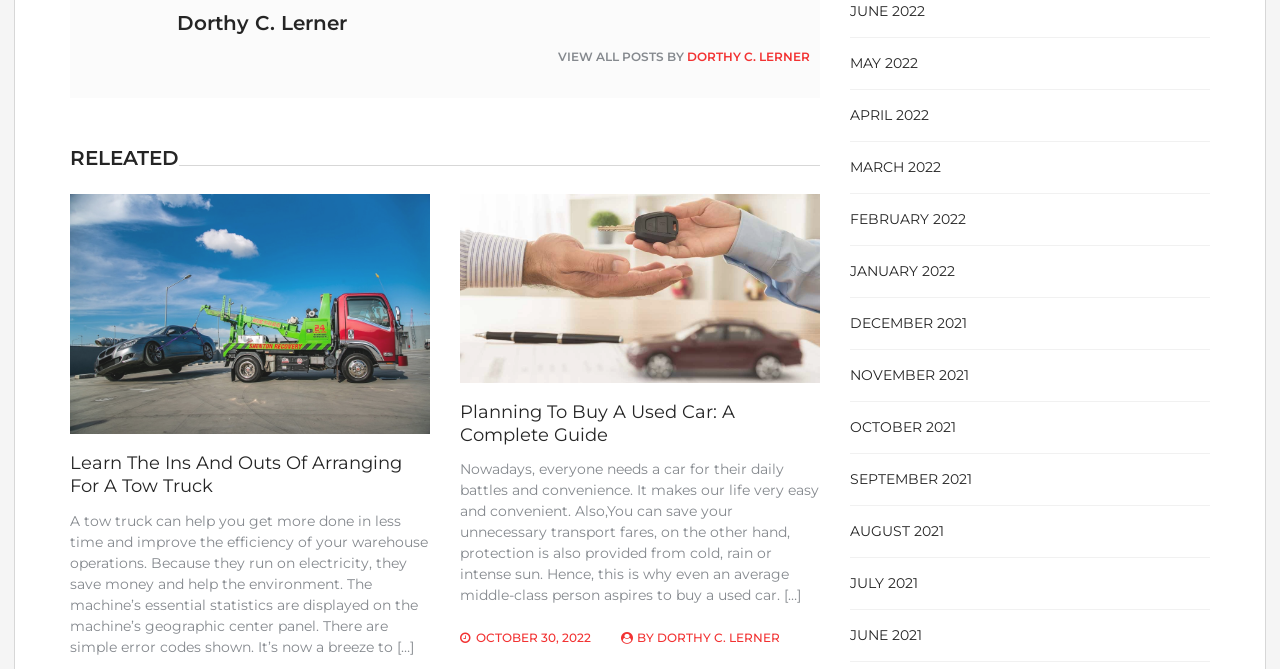Utilize the information from the image to answer the question in detail:
How many months are listed in the archive section?

I counted the number of link elements in the archive section, which are labeled as 'JUNE 2022', 'MAY 2022', ..., 'JUNE 2021'. There are 12 links in total, each representing a month.